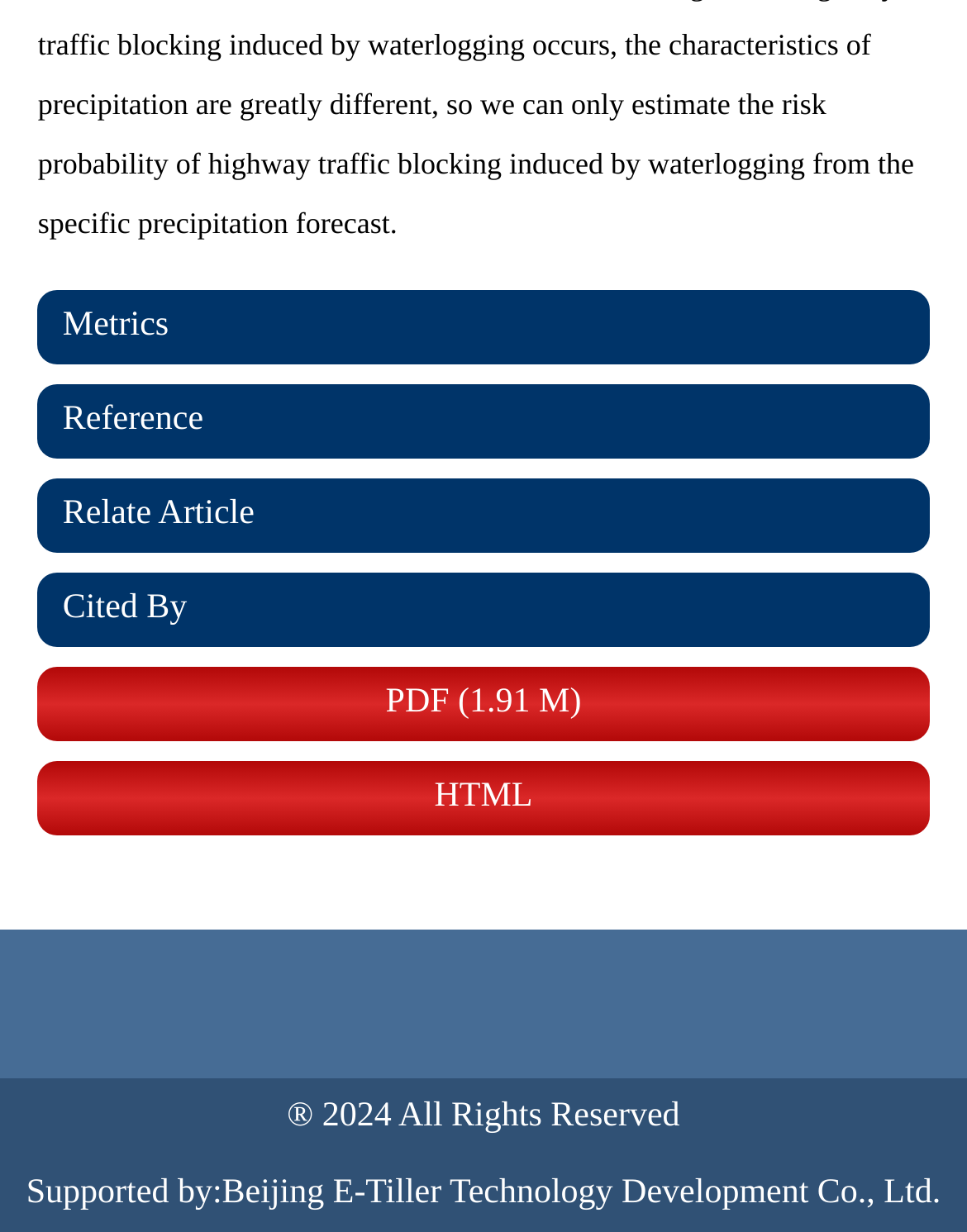Identify the bounding box for the UI element specified in this description: "PDF (1.91 M)". The coordinates must be four float numbers between 0 and 1, formatted as [left, top, right, bottom].

[0.399, 0.555, 0.601, 0.586]